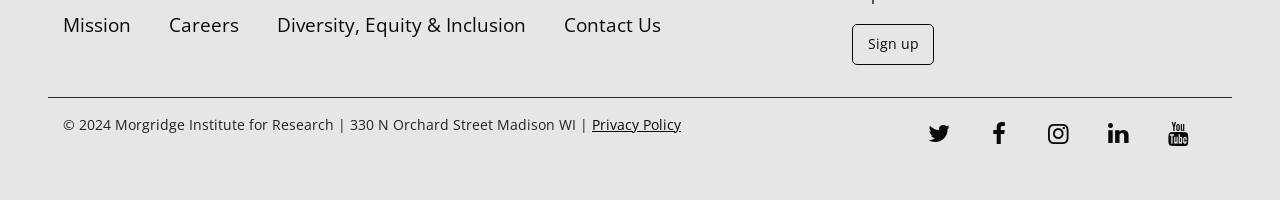How many social media links are present? Please answer the question using a single word or phrase based on the image.

5